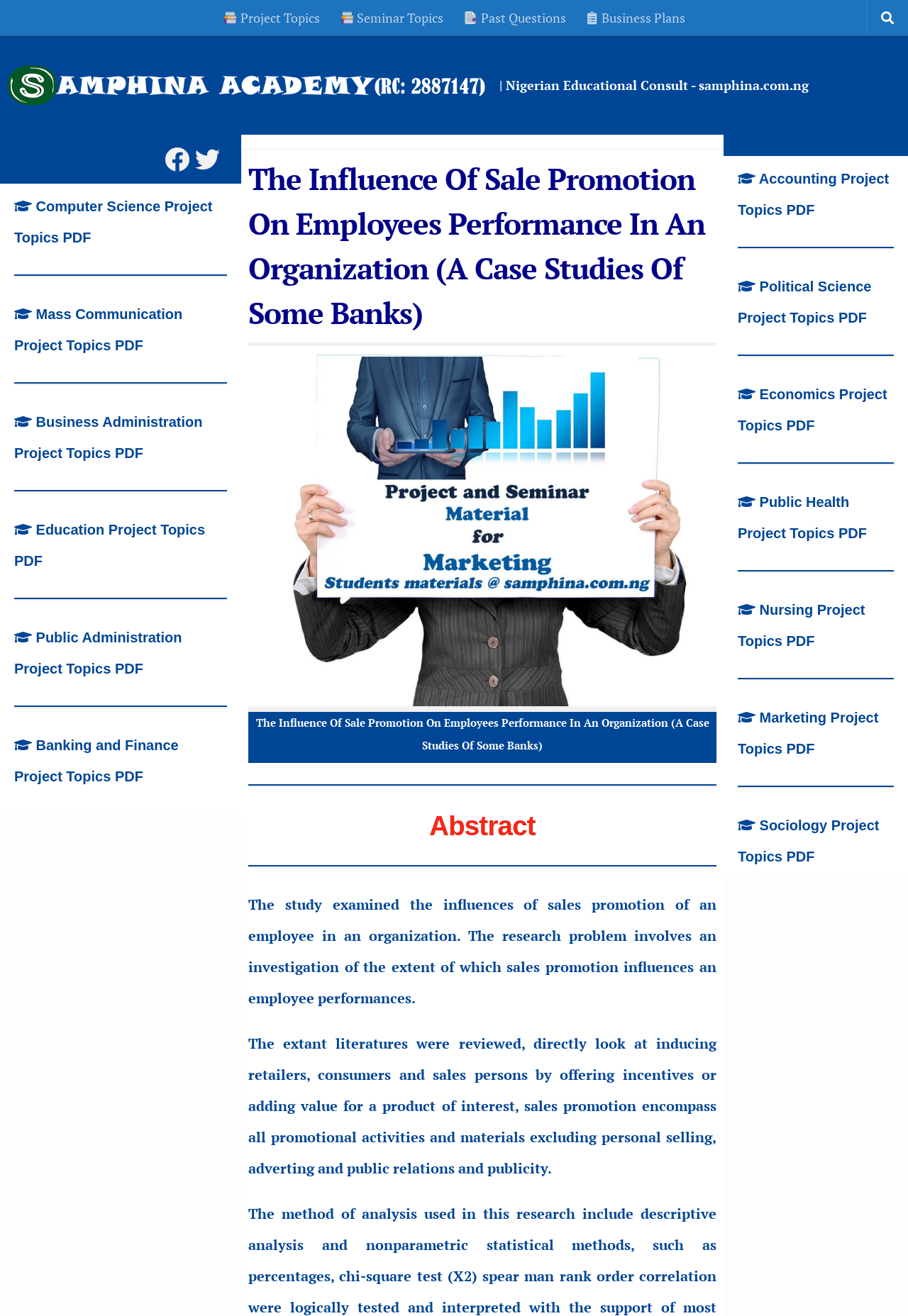Given the description of a UI element: "Education Project Topics PDF", identify the bounding box coordinates of the matching element in the webpage screenshot.

[0.016, 0.397, 0.226, 0.432]